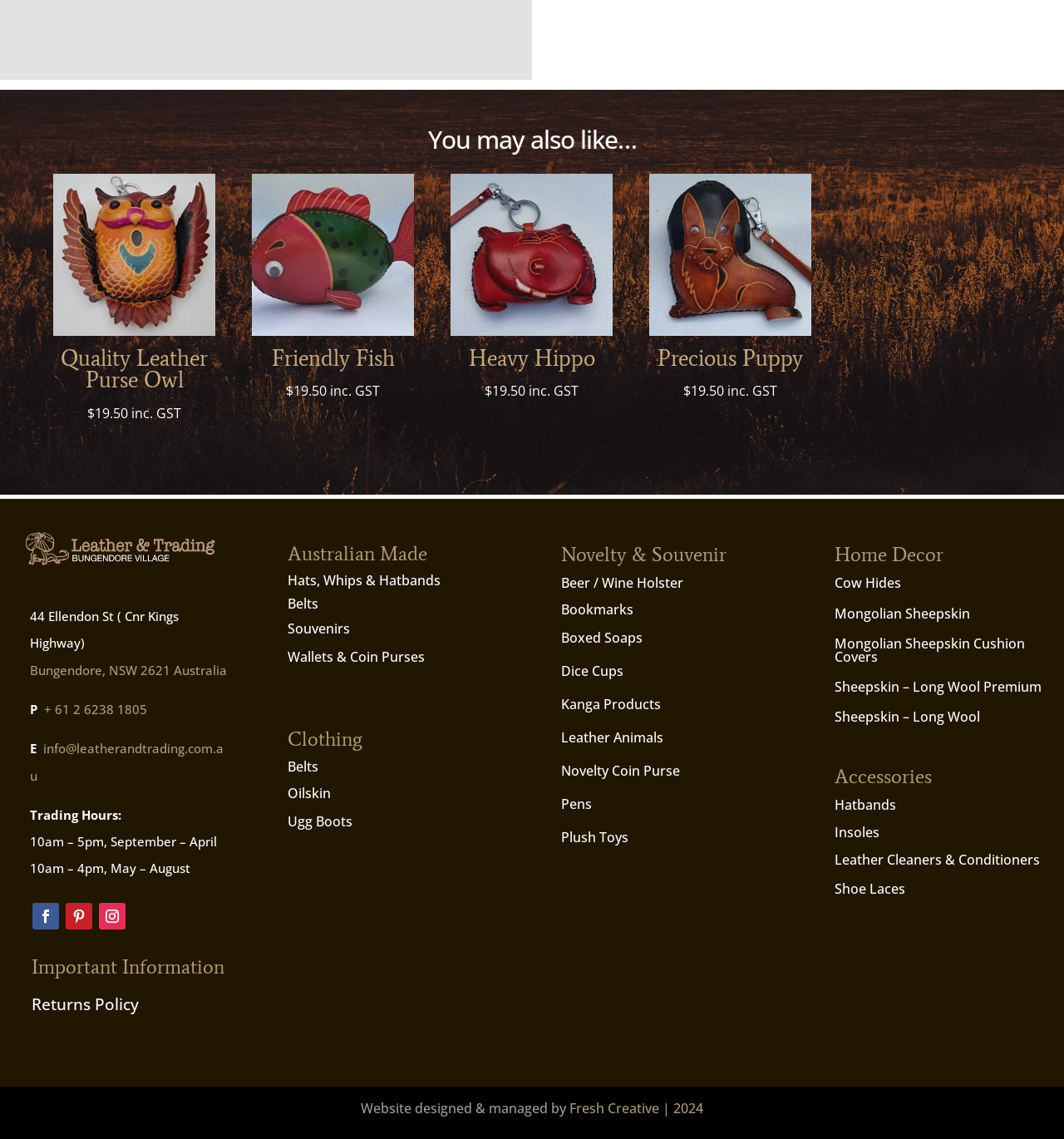Using the provided element description, identify the bounding box coordinates as (top-left x, top-left y, bottom-right x, bottom-right y). Ensure all values are between 0 and 1. Description: Instagram

None